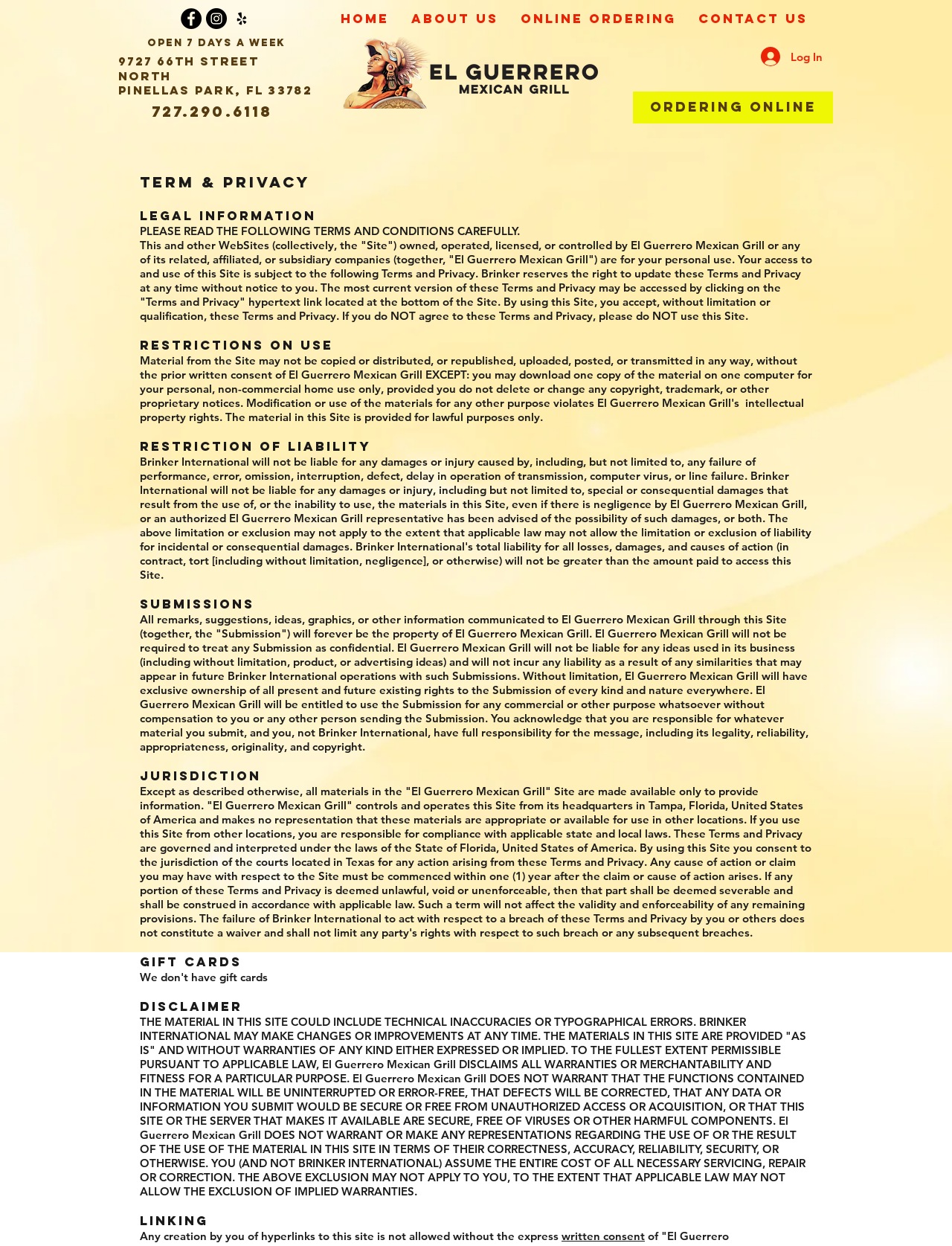Could you determine the bounding box coordinates of the clickable element to complete the instruction: "Click on the 'Facebook' link"? Provide the coordinates as four float numbers between 0 and 1, i.e., [left, top, right, bottom].

[0.19, 0.007, 0.212, 0.023]